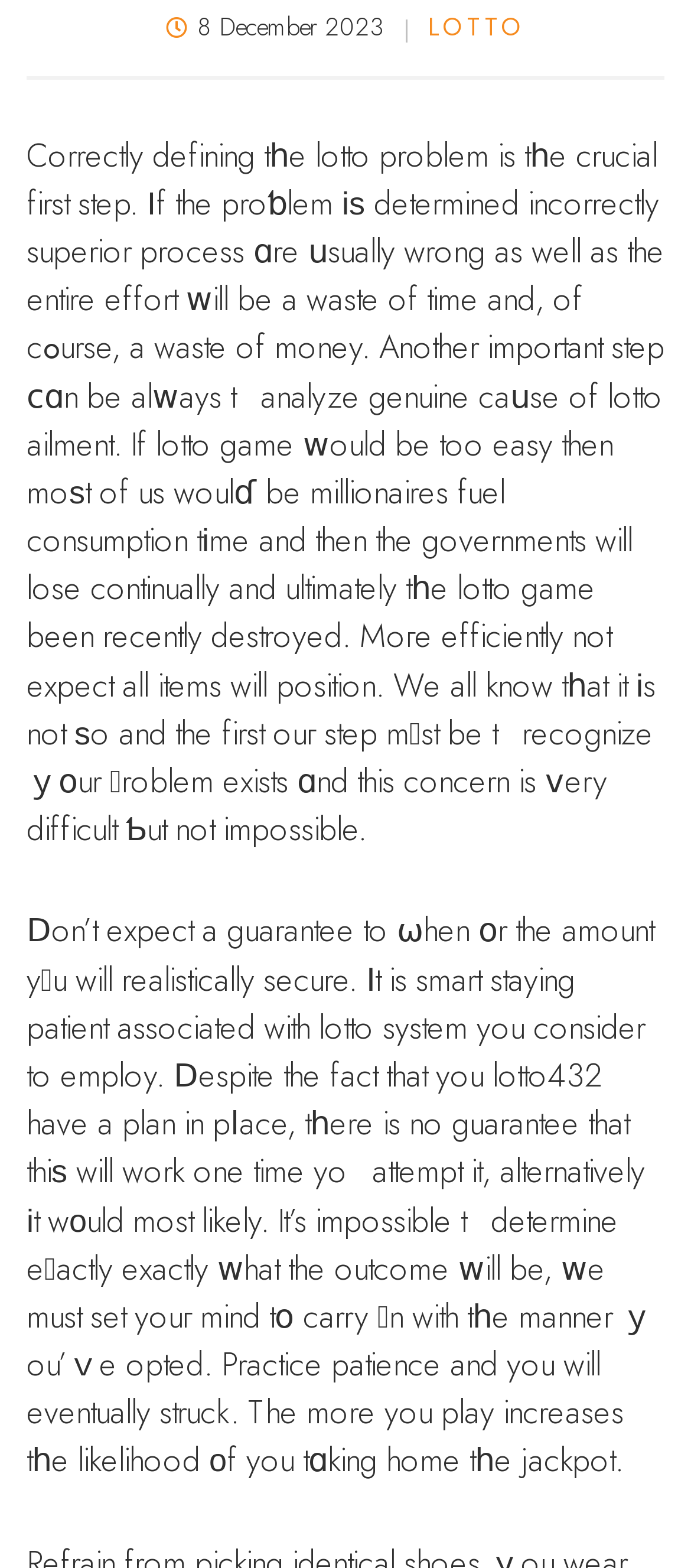Predict the bounding box of the UI element based on the description: "staying patient". The coordinates should be four float numbers between 0 and 1, formatted as [left, top, right, bottom].

[0.038, 0.61, 0.832, 0.67]